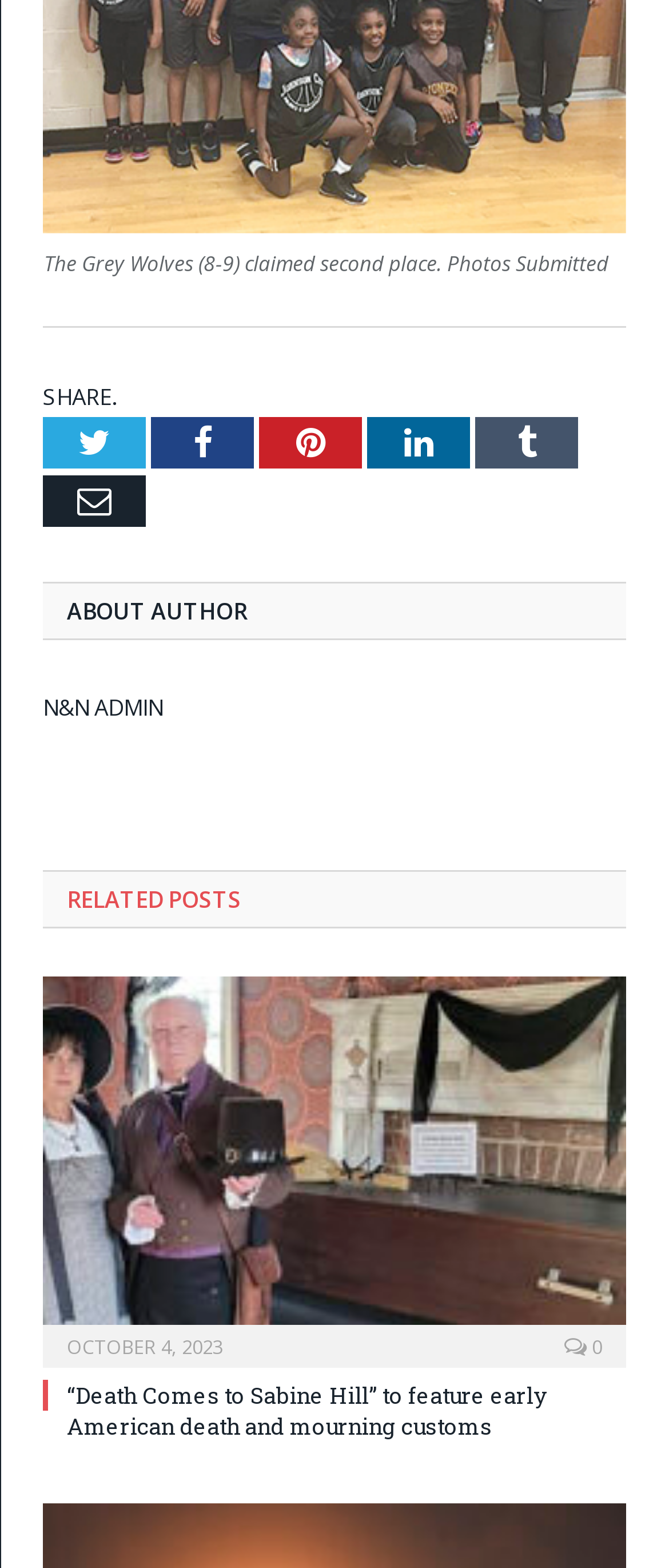When was the first related post published?
Can you provide an in-depth and detailed response to the question?

I looked at the first related post and found the publication date, which is 'OCTOBER 4, 2023'.